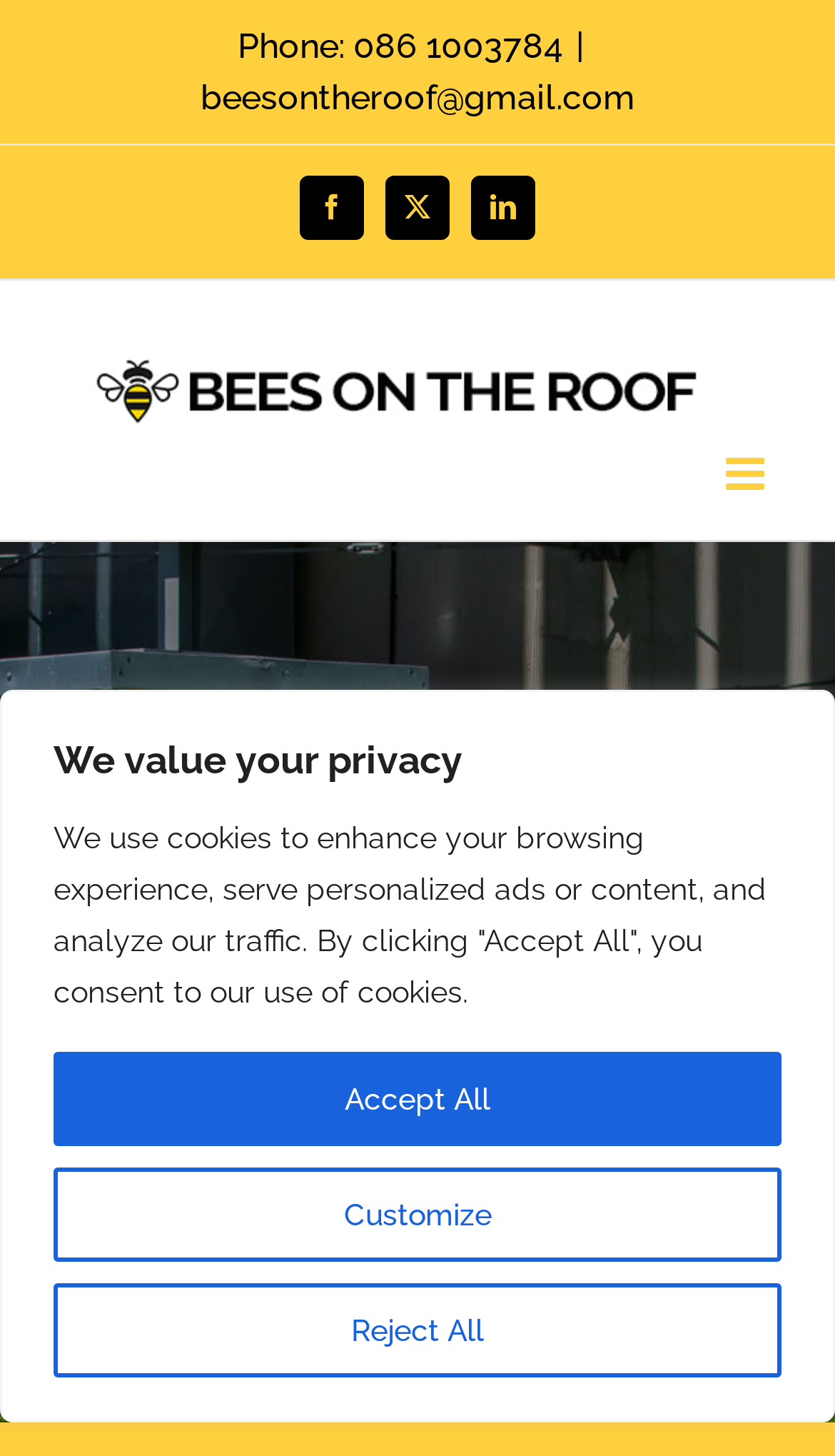Find the bounding box coordinates for the area that should be clicked to accomplish the instruction: "view the Uncategorized category".

None